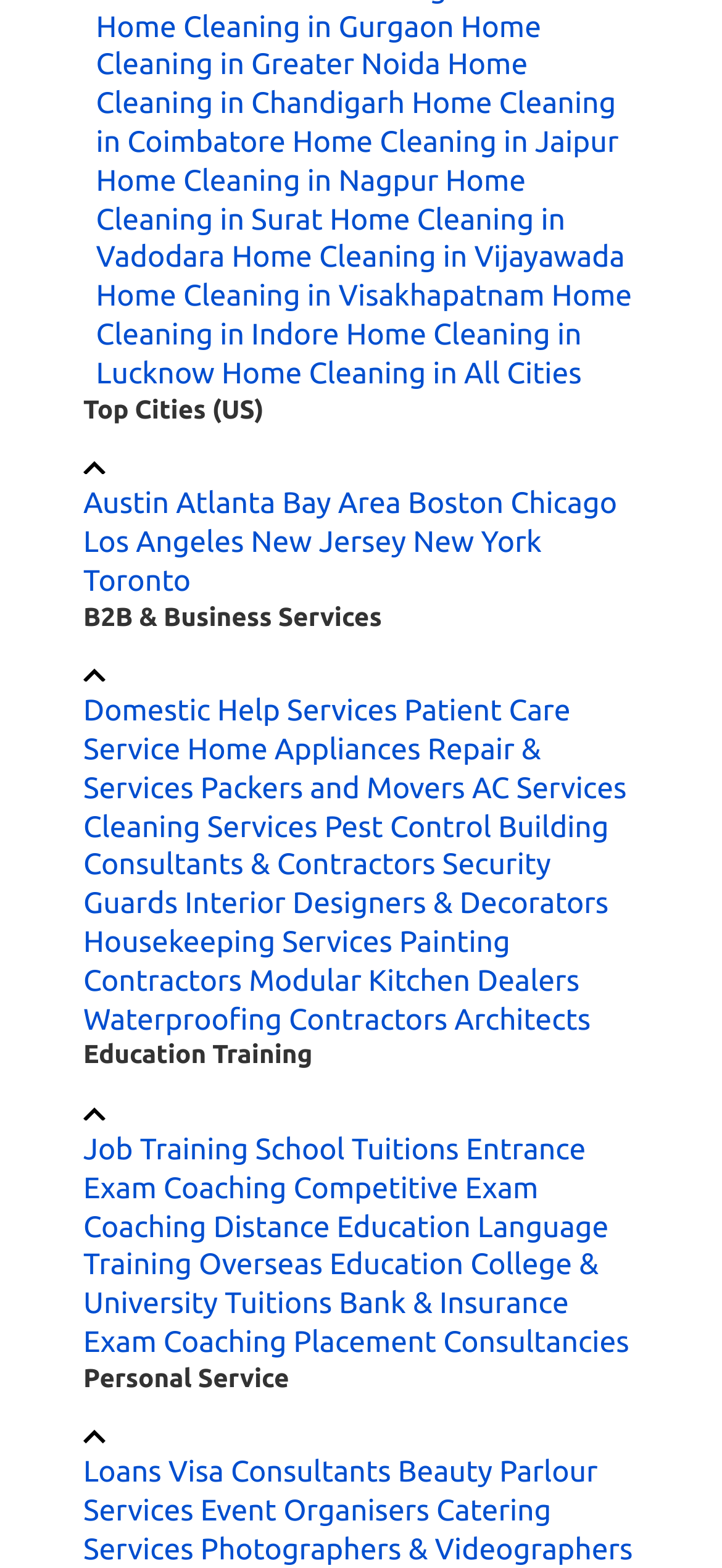Find the bounding box coordinates of the clickable area required to complete the following action: "Click the 'OLDER POSTS' button".

None